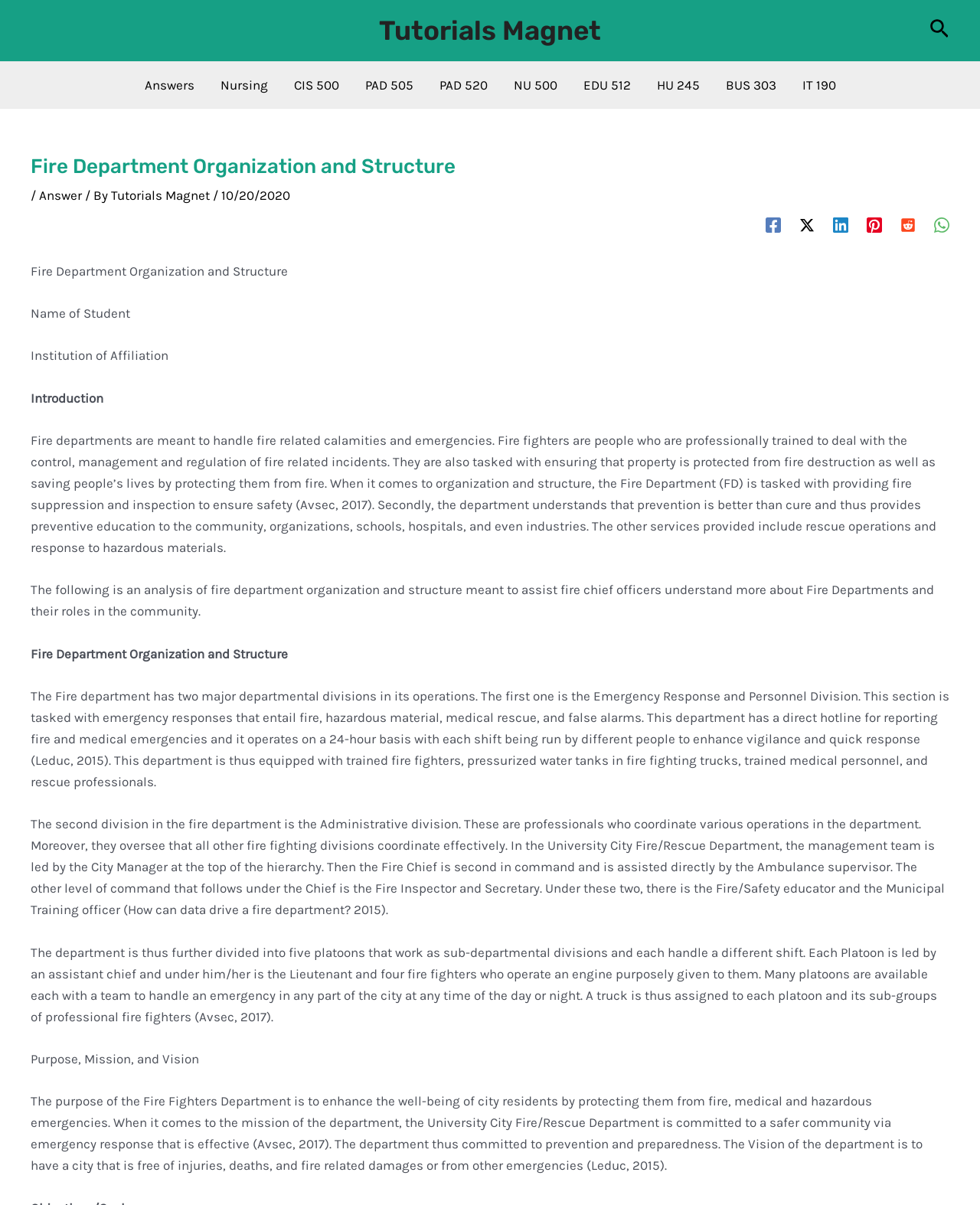Use one word or a short phrase to answer the question provided: 
What is the purpose of the Fire Department?

To protect residents from fire and emergencies